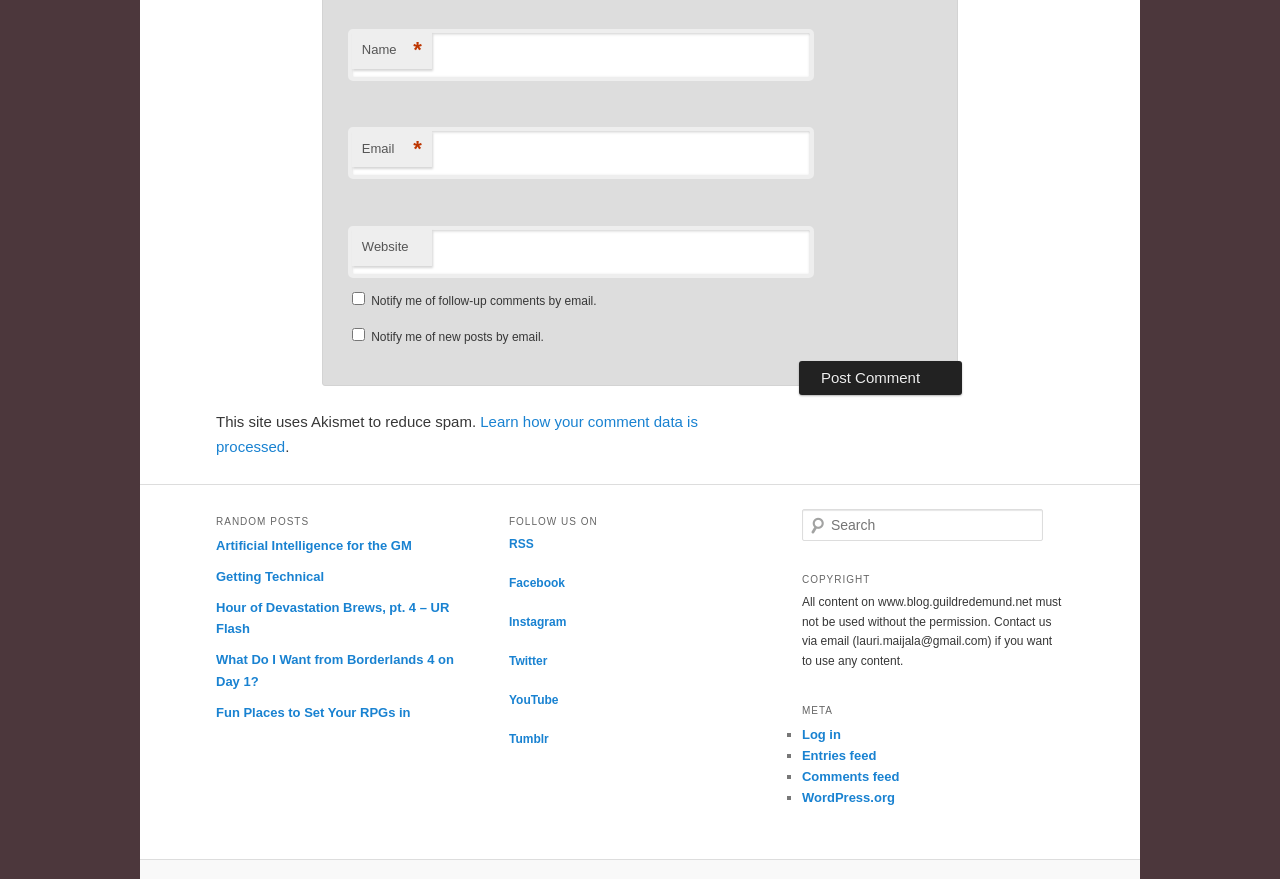Using the information in the image, give a comprehensive answer to the question: 
What is the purpose of the 'Search' textbox?

The 'Search' textbox is located in the bottom-right corner of the webpage, and it is accompanied by a 'Search' label. Its purpose is to allow users to search for specific content on the website.